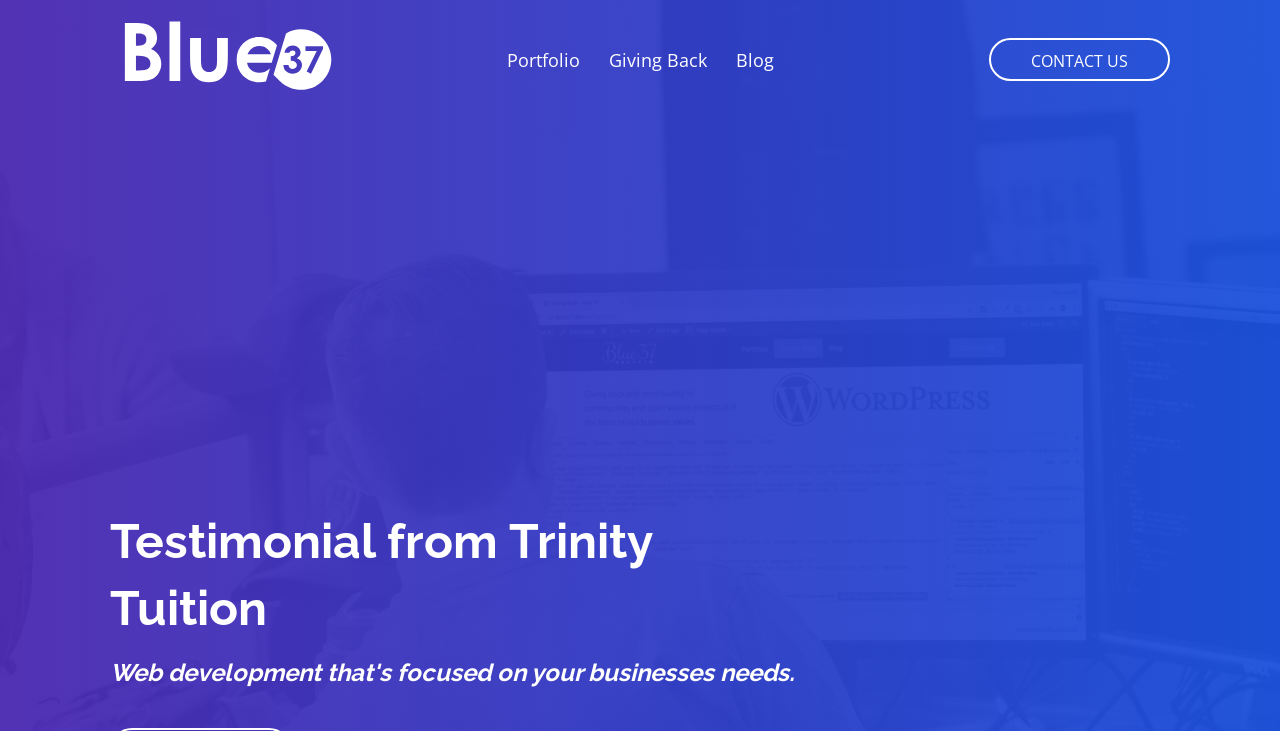How many navigation links are there?
By examining the image, provide a one-word or phrase answer.

3